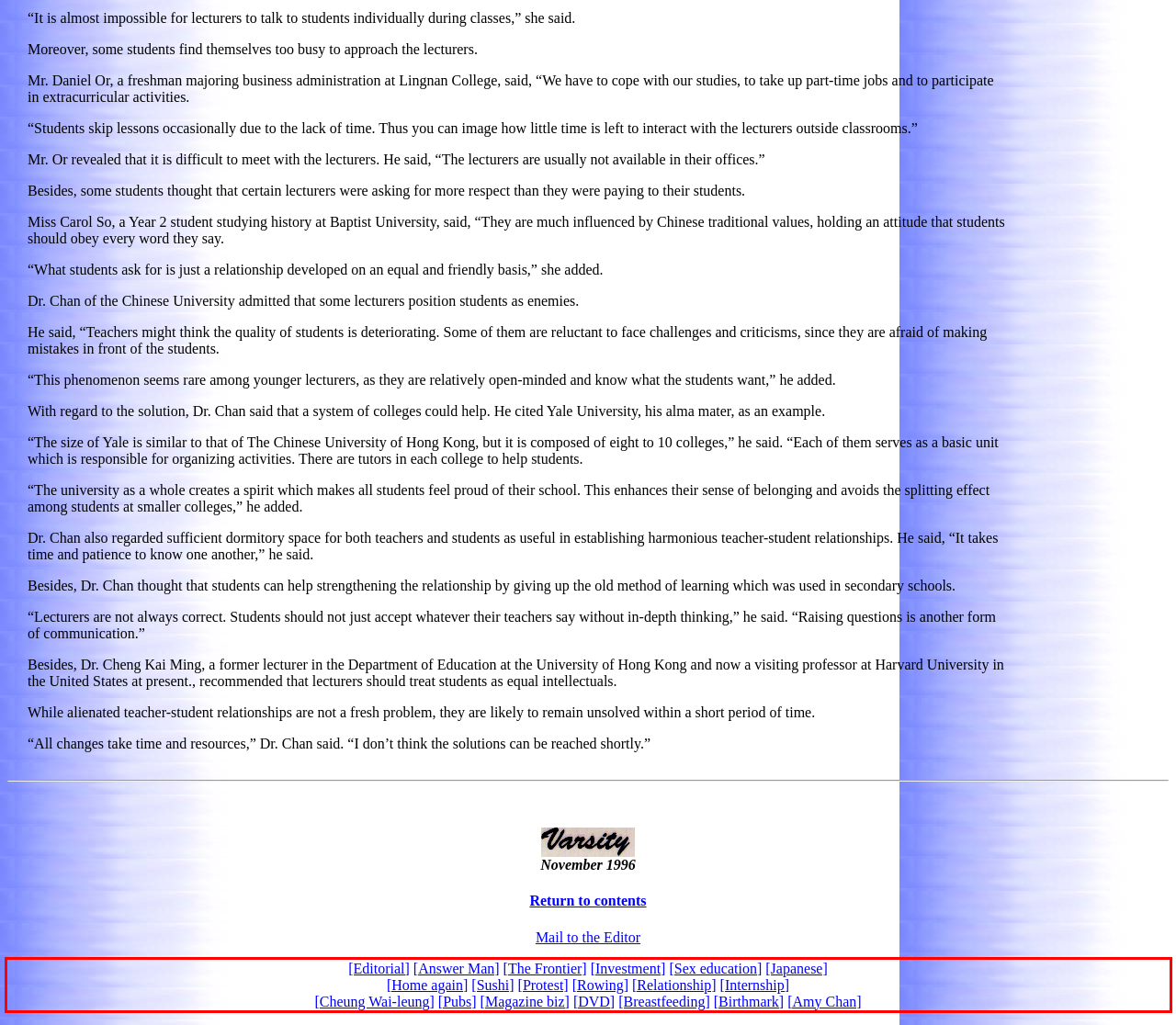Within the screenshot of the webpage, there is a red rectangle. Please recognize and generate the text content inside this red bounding box.

[Editorial] [Answer Man] [The Frontier] [Investment] [Sex education] [Japanese] [Home again] [Sushi] [Protest] [Rowing] [Relationship] [Internship] [Cheung Wai-leung] [Pubs] [Magazine biz] [DVD] [Breastfeeding] [Birthmark] [Amy Chan]